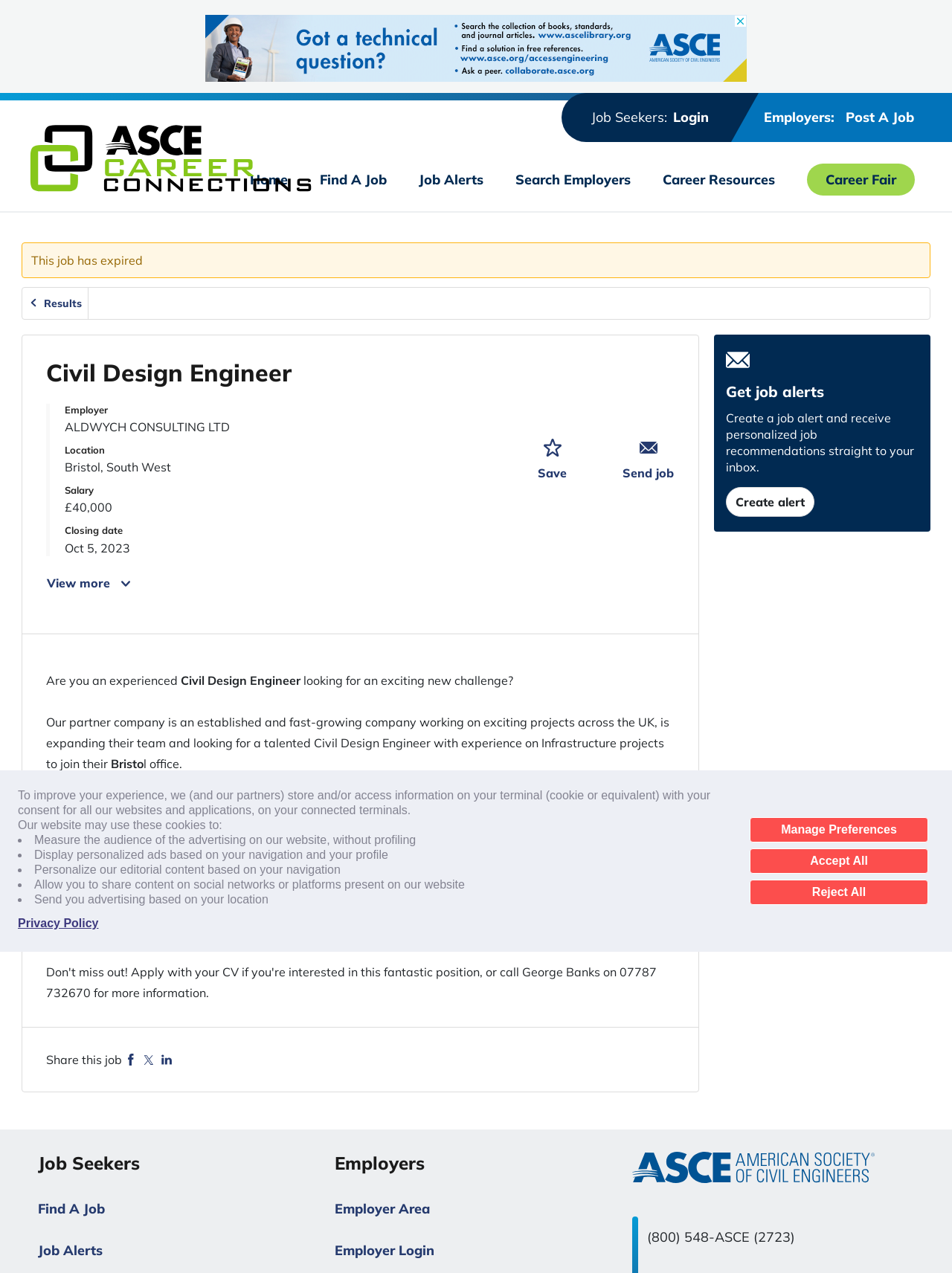Show the bounding box coordinates for the element that needs to be clicked to execute the following instruction: "View archives from April 2023". Provide the coordinates in the form of four float numbers between 0 and 1, i.e., [left, top, right, bottom].

None